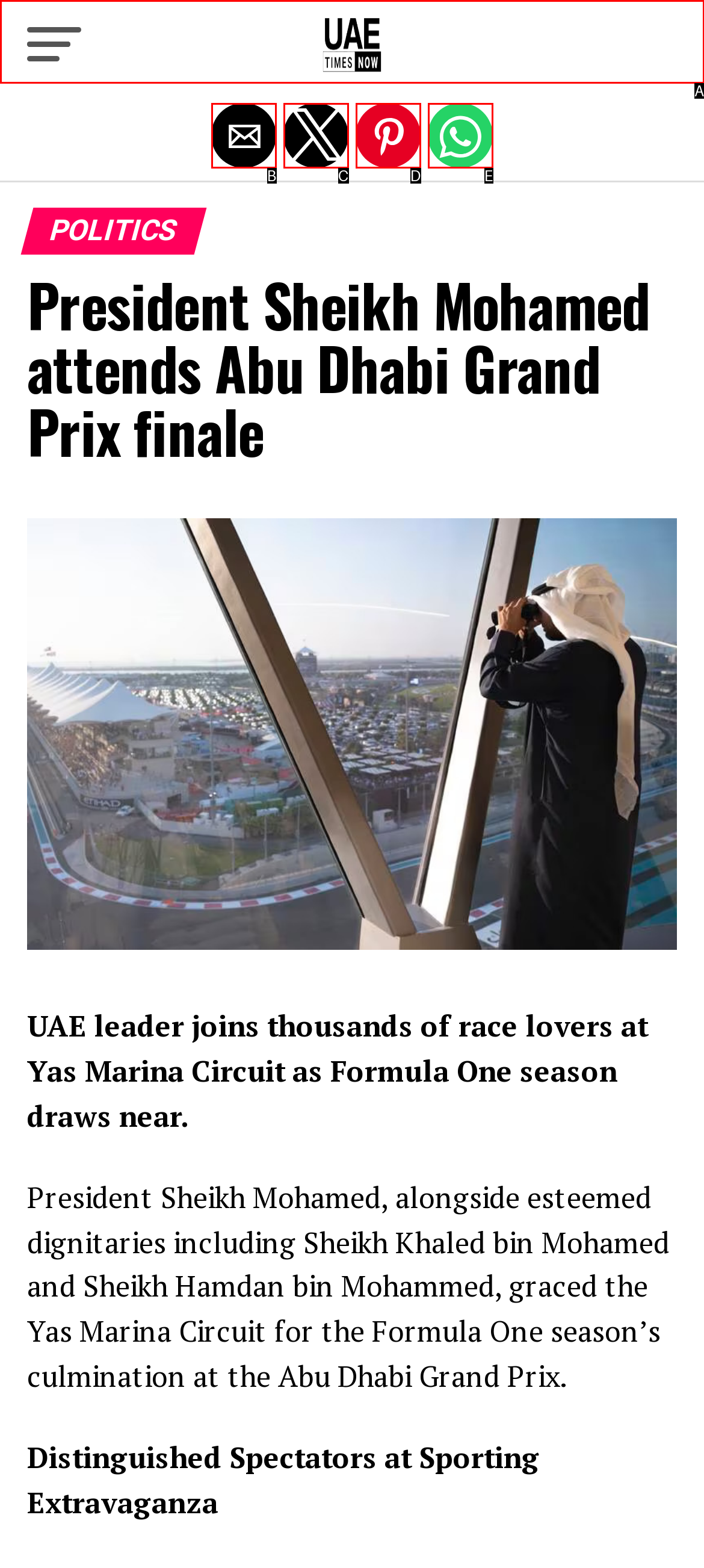Identify the option that best fits this description: aria-label="Share by whatsapp"
Answer with the appropriate letter directly.

E